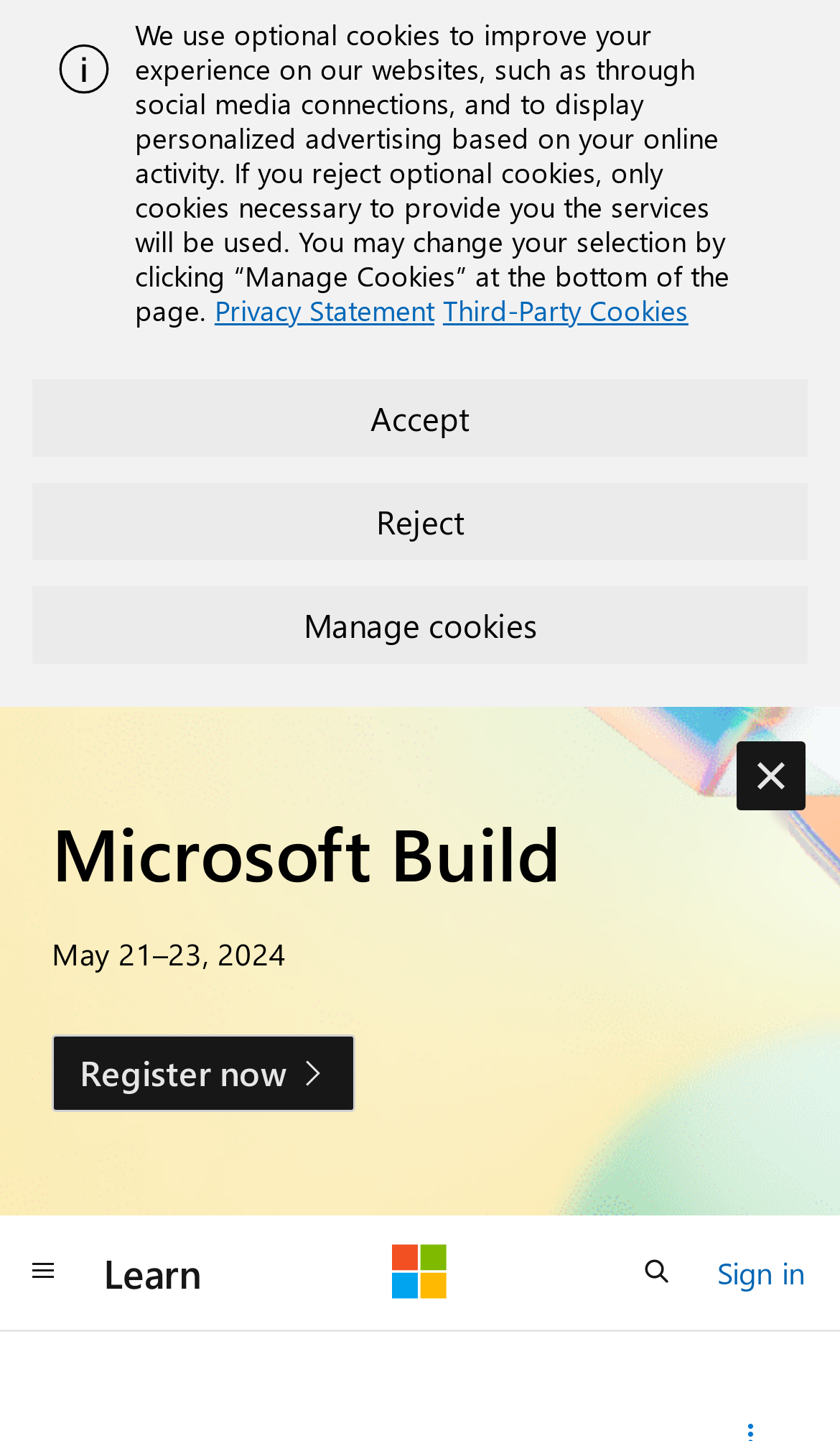What is the purpose of the 'Dismiss alert' button?
Look at the image and respond with a one-word or short-phrase answer.

To dismiss the alert